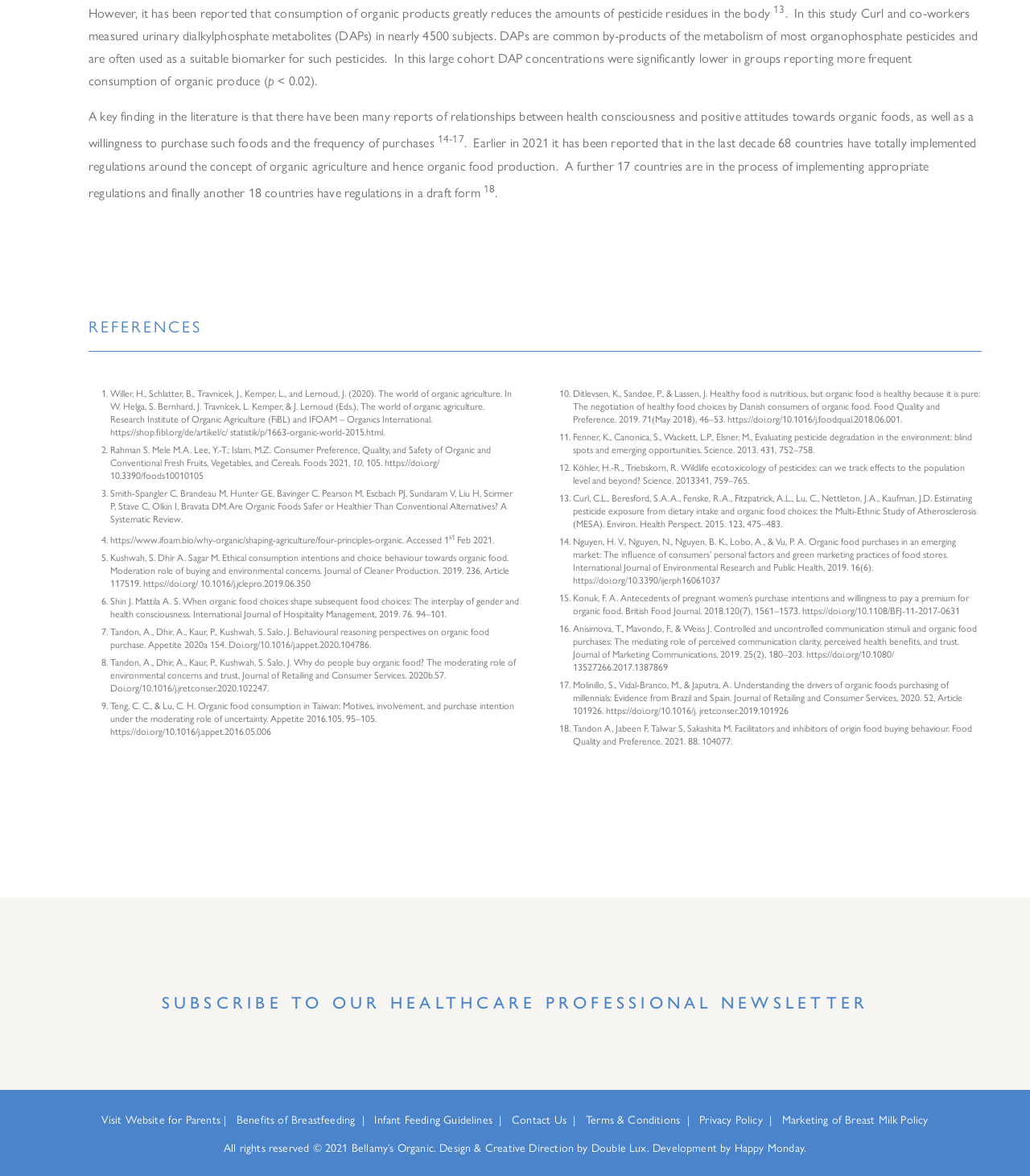Locate the bounding box coordinates of the area that needs to be clicked to fulfill the following instruction: "Read about the benefits of breastfeeding". The coordinates should be in the format of four float numbers between 0 and 1, namely [left, top, right, bottom].

[0.23, 0.944, 0.345, 0.958]